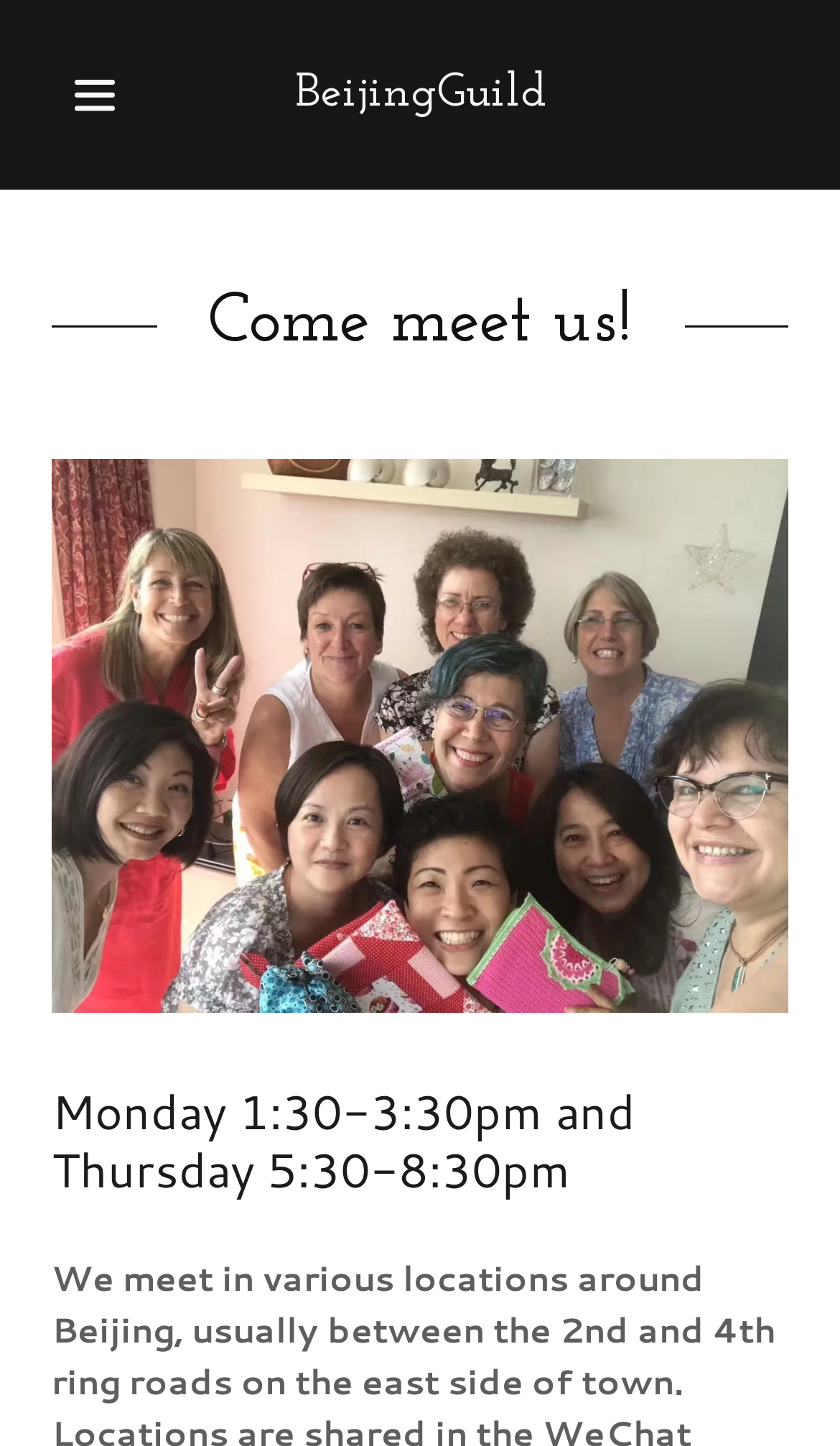Please reply to the following question using a single word or phrase: 
What are the days and times of the meet-ups?

Monday and Thursday